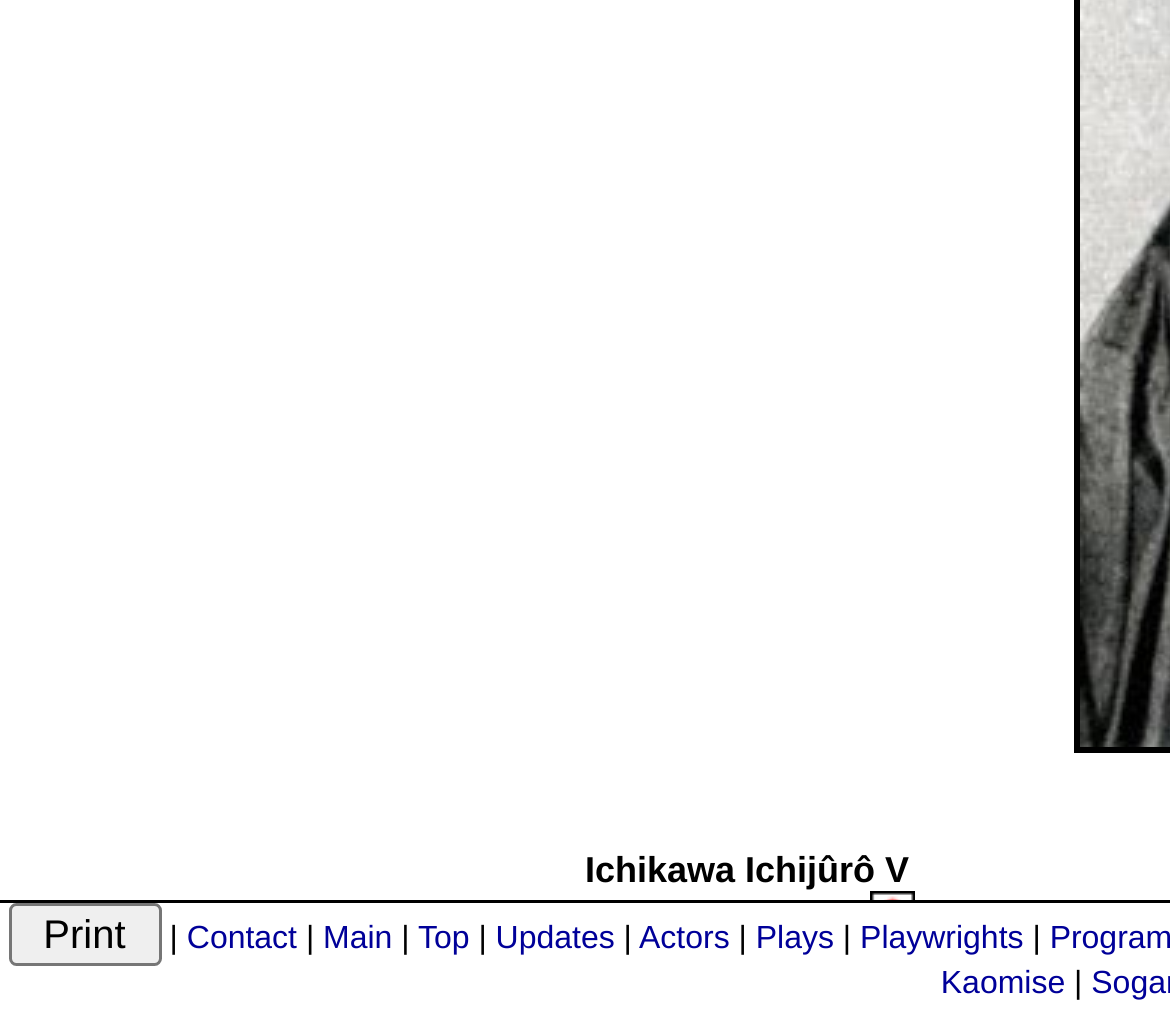Can you find the bounding box coordinates of the area I should click to execute the following instruction: "Visit the 'Contact' page"?

[0.16, 0.9, 0.254, 0.935]